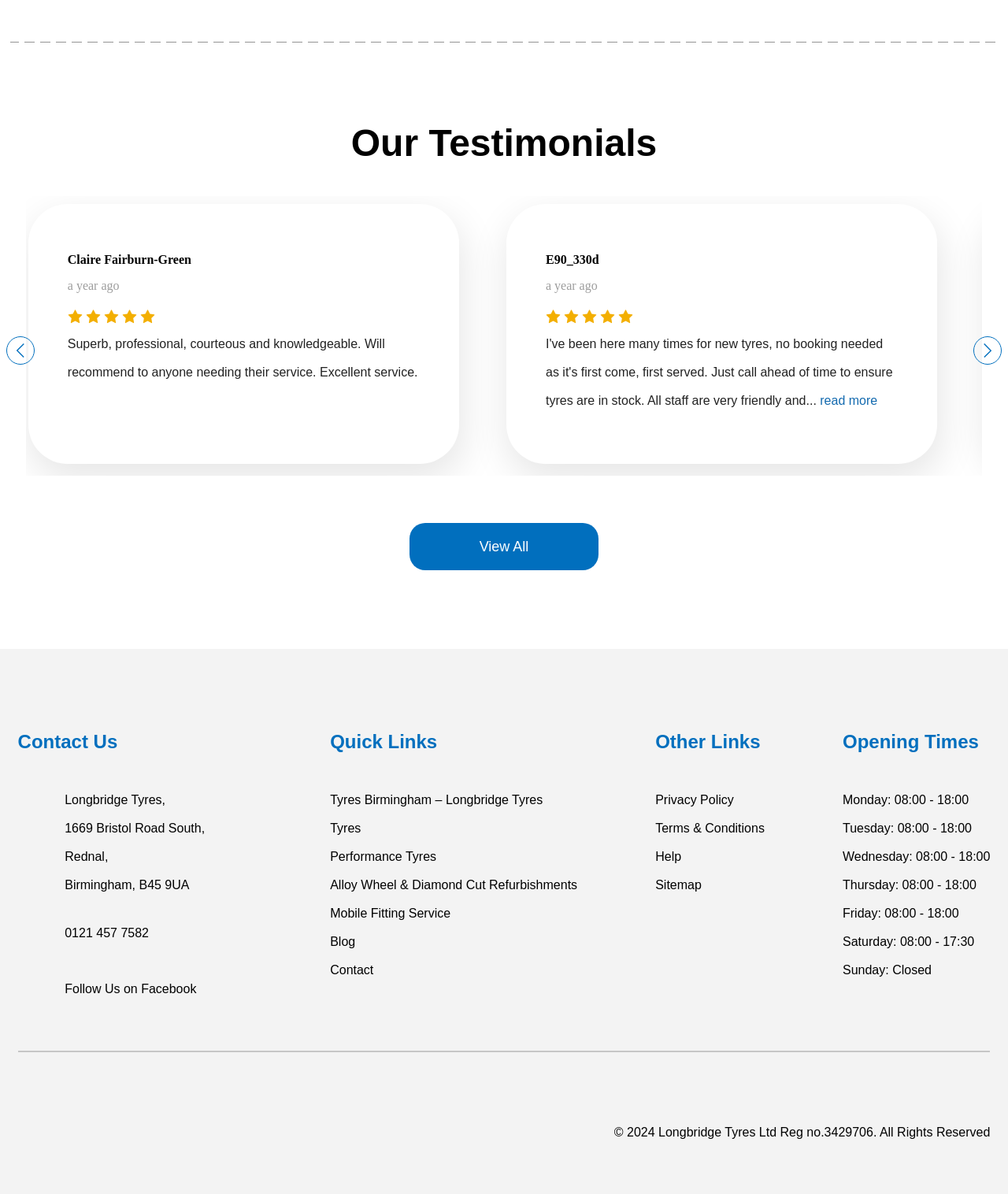Please specify the coordinates of the bounding box for the element that should be clicked to carry out this instruction: "Contact us by phone". The coordinates must be four float numbers between 0 and 1, formatted as [left, top, right, bottom].

[0.064, 0.776, 0.148, 0.787]